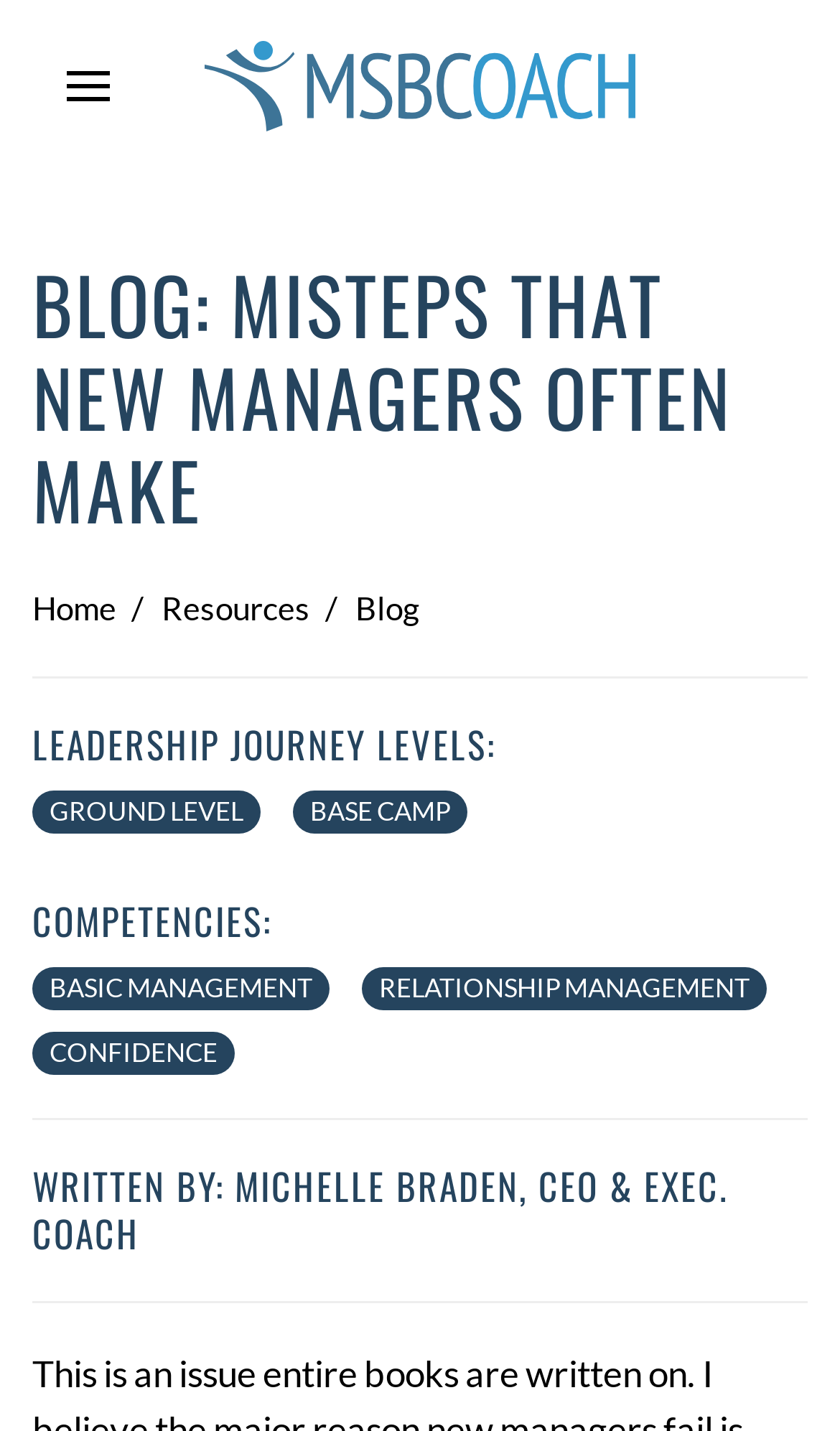Please find the bounding box coordinates for the clickable element needed to perform this instruction: "Click the 'GROUND LEVEL' link".

[0.038, 0.552, 0.31, 0.583]